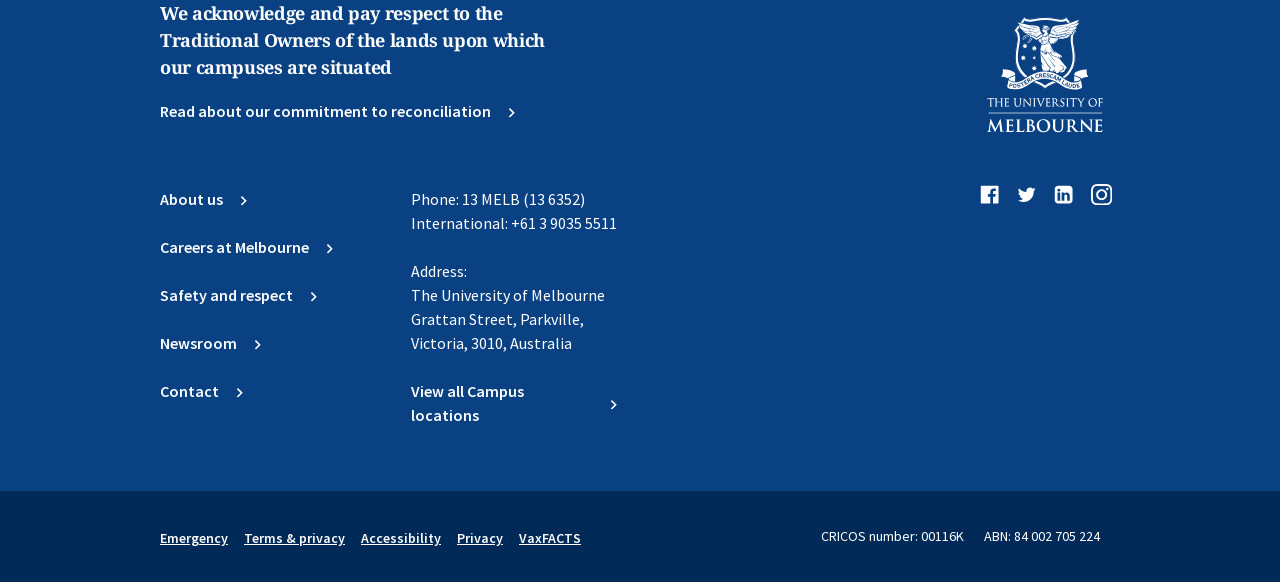Based on the provided description, "View all Campus locations Chevron-right", find the bounding box of the corresponding UI element in the screenshot.

[0.321, 0.652, 0.483, 0.734]